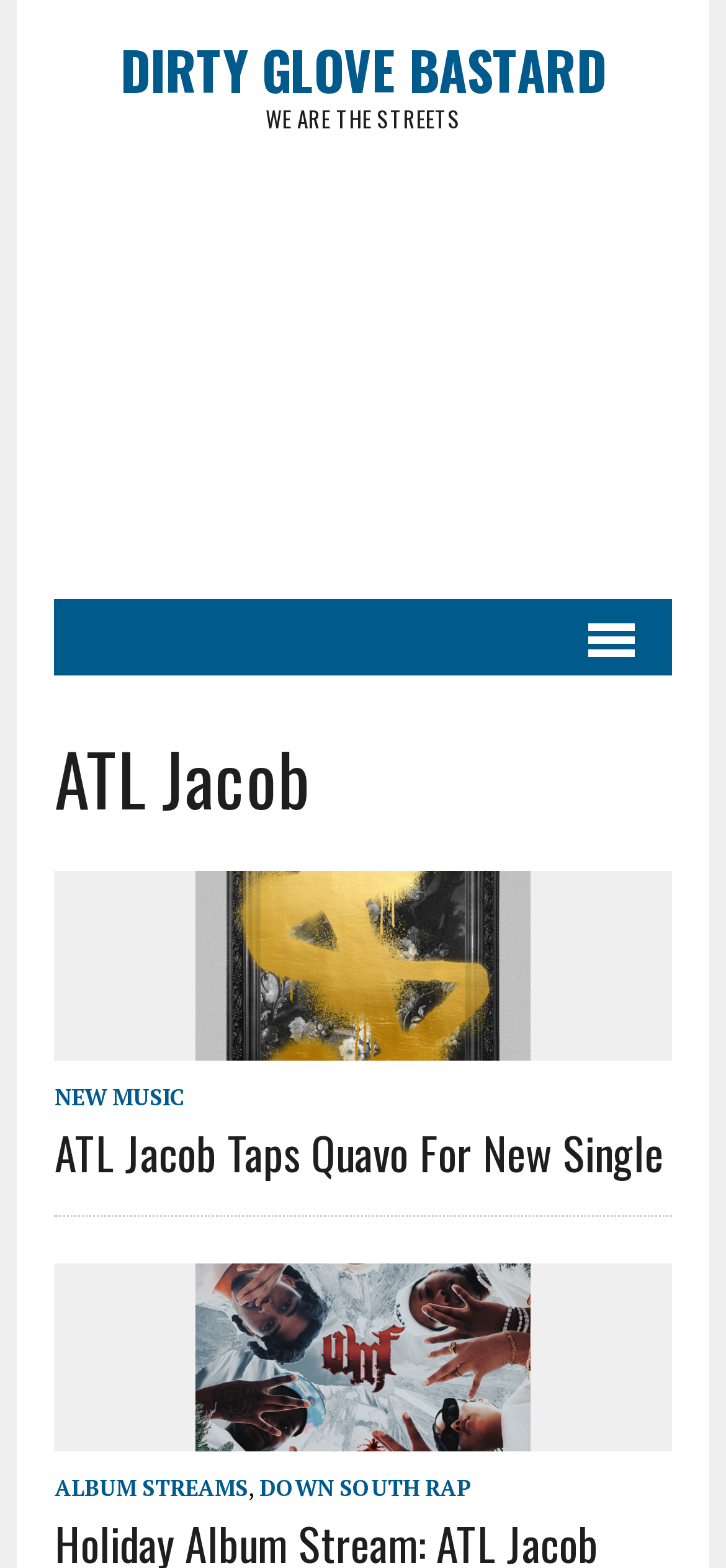Describe every aspect of the webpage comprehensively.

The webpage is about ATL Jacob Archives, with a focus on the artist Dirty Glove Bastard. At the top, there is a link to Dirty Glove Bastard, accompanied by two headings: "DIRTY GLOVE BASTARD" and "WE ARE THE STREETS". Below this, there is an advertisement iframe.

On the right side, there is a menu link with a popup. Further down, there is a heading "ATL Jacob" followed by an article section. Within this section, there is a link to "atl jacob" accompanied by an image of the artist. Below this, there is a header section with a link to "NEW MUSIC" and a heading "ATL Jacob Taps Quavo For New Single", which is also a link.

Below the header section, there is a horizontal separator line. Following this, there is a link to a holiday album stream, "ATL Jacob “Wicked Money Family Christmas”", accompanied by two links: "ALBUM STREAMS" and "DOWN SOUTH RAP", separated by a comma.